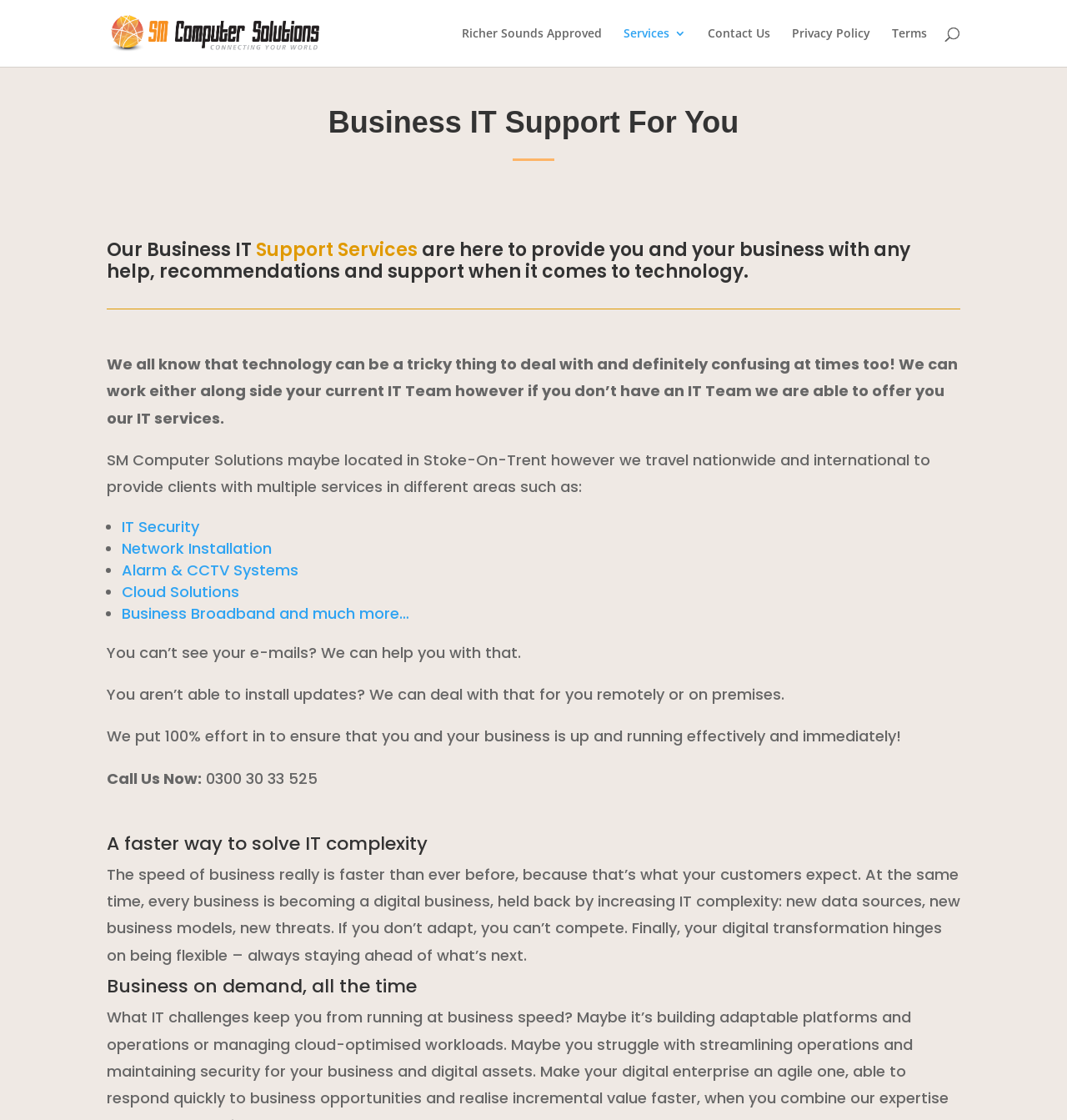Provide the bounding box coordinates of the HTML element described as: "Business Broadband and much more…". The bounding box coordinates should be four float numbers between 0 and 1, i.e., [left, top, right, bottom].

[0.114, 0.538, 0.384, 0.557]